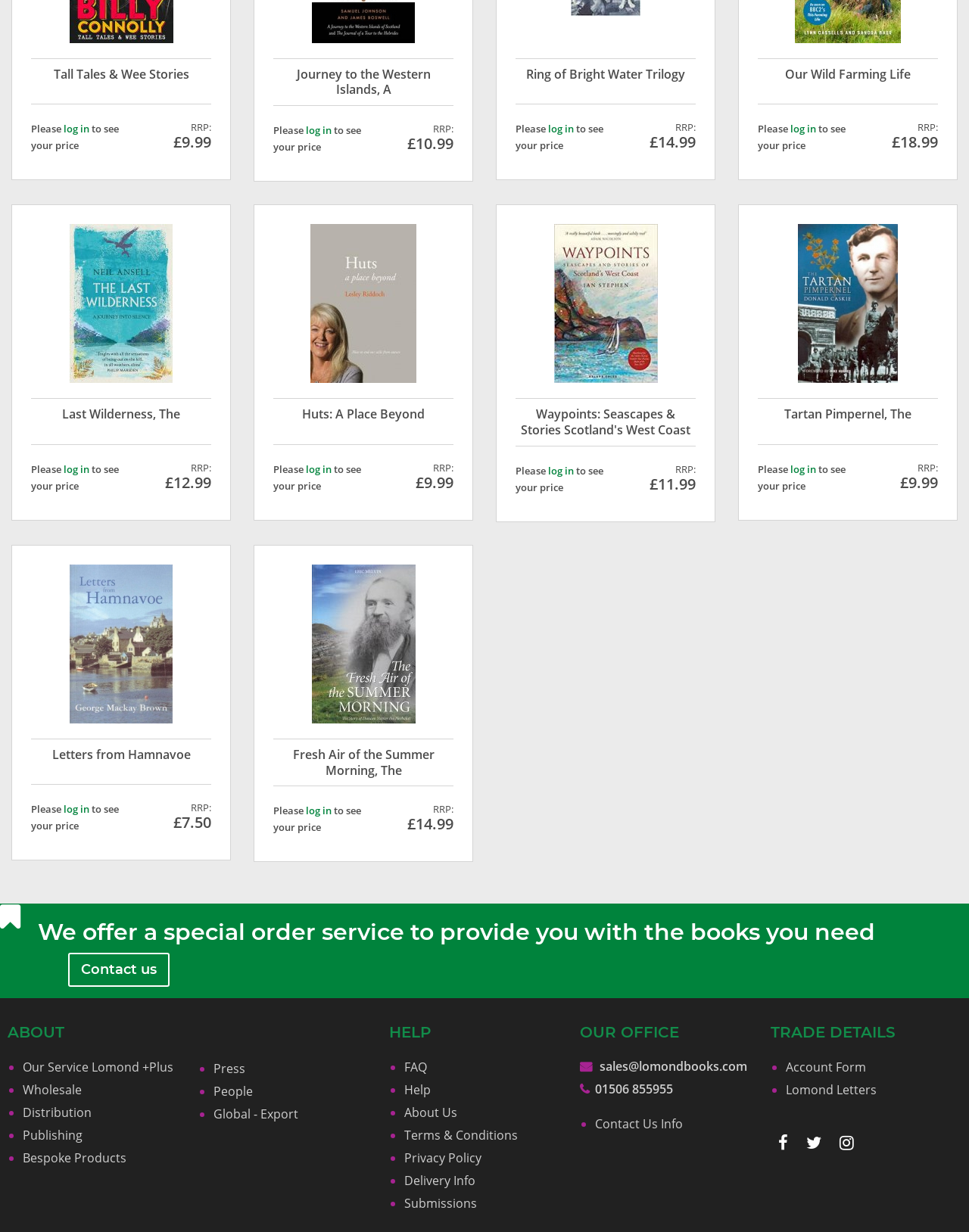Provide the bounding box coordinates for the specified HTML element described in this description: "Last Wilderness, The". The coordinates should be four float numbers ranging from 0 to 1, in the format [left, top, right, bottom].

[0.032, 0.33, 0.218, 0.343]